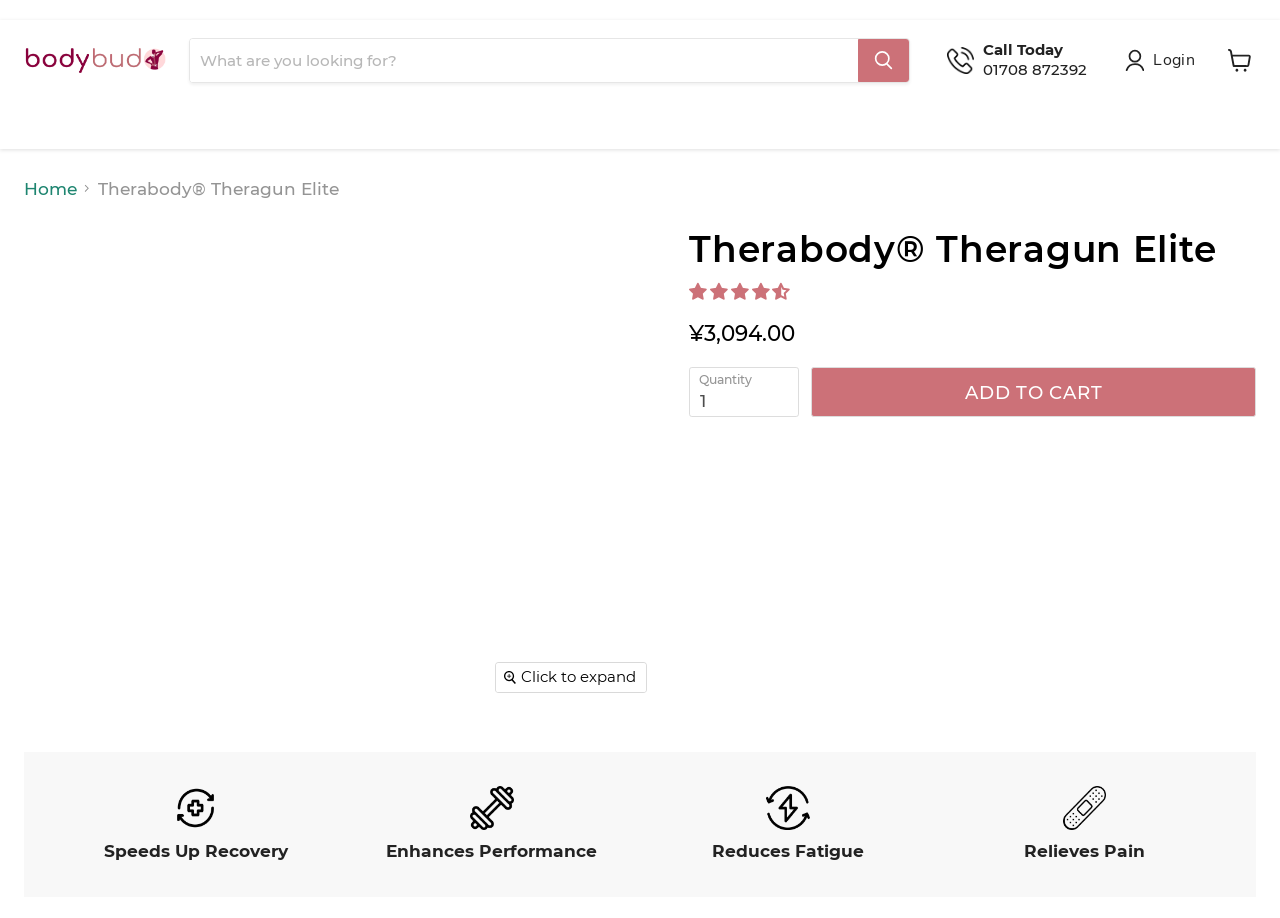Provide an in-depth caption for the contents of the webpage.

The webpage is about the Therabody Theragun Elite Percussion Device, a massage gun for relieving tension and enhancing recovery. At the top left corner, there is a Body Bud logo, an image that serves as a link. Next to it, there is a search bar with a search button. On the top right corner, there is a phone icon with a call-to-action text "Call Today" and a phone number "01708 872392". 

Below the top section, there is a navigation menu with links to "Home" and other pages. The main content area features a large image of the Theragun Elite massage gun, with a button to expand or collapse the content. There are five smaller images of the product, each with a button to click. 

Underneath the product images, there are four static text elements highlighting the benefits of the product: "Speeds Up Recovery", "Enhances Performance", "Reduces Fatigue", and "Relieves Pain". 

On the right side of the page, there is a section with a rating of "4.70 stars" and a price of "¥3,094.00". Below it, there is a quantity combobox and a textbox to input the desired quantity.